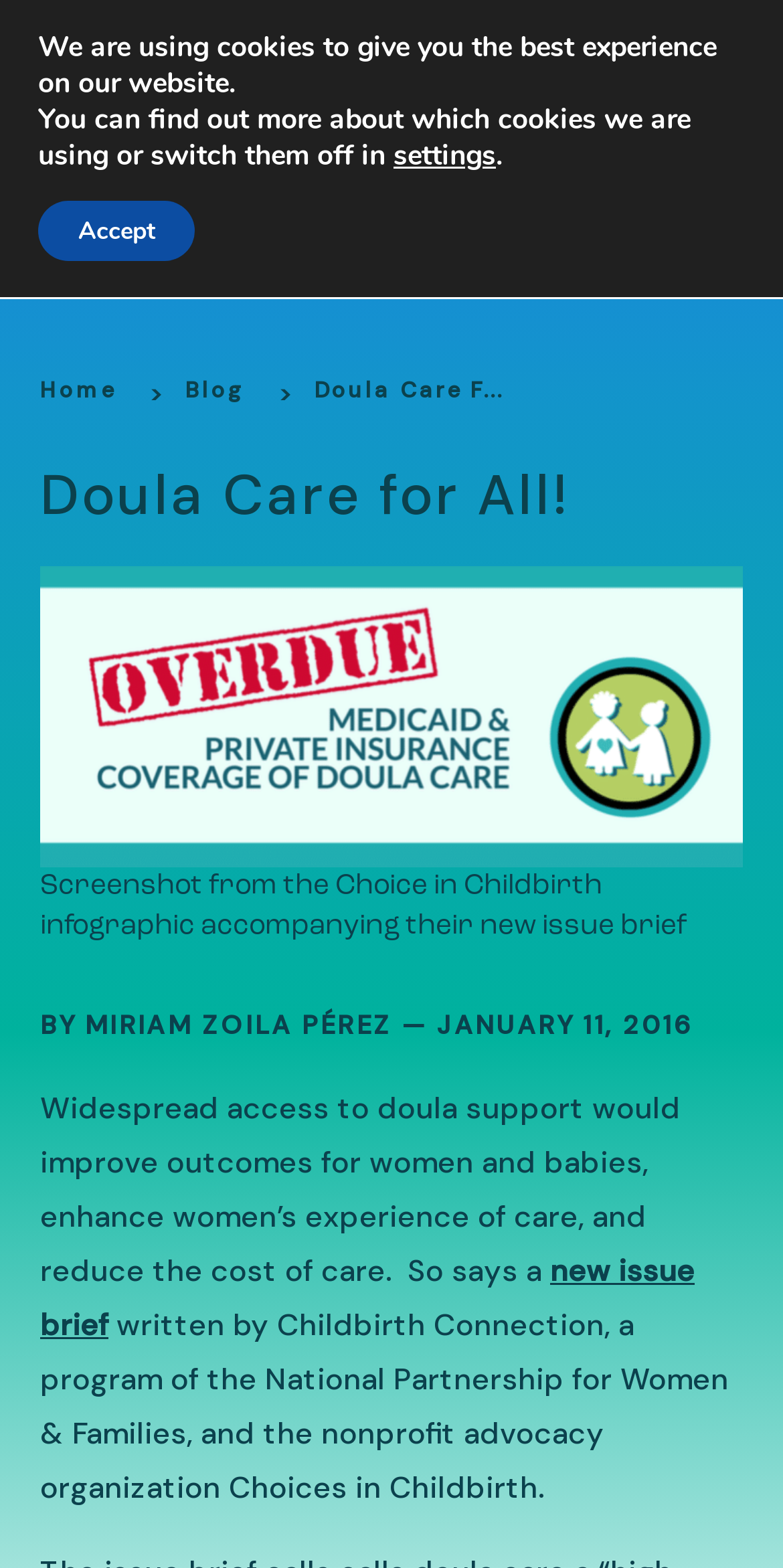What is the name of the organization?
Please provide a single word or phrase answer based on the image.

Our Bodies Ourselves Today